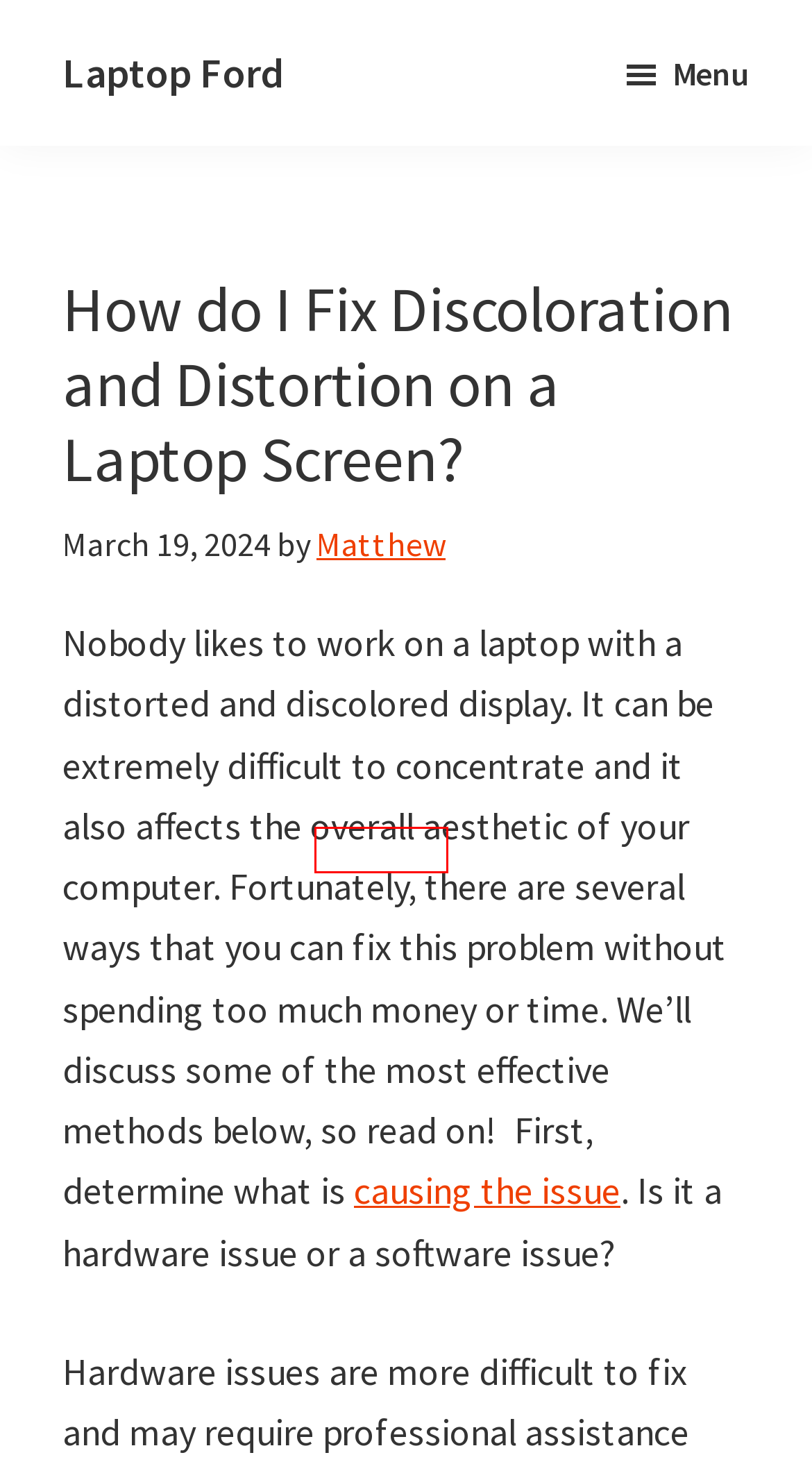You are given a screenshot depicting a webpage with a red bounding box around a UI element. Select the description that best corresponds to the new webpage after clicking the selected element. Here are the choices:
A. Laptop Ford - Best Laptops Guide
B. 6 Best Laptop for Gopro Editing Under $1000 In 2024
C. How To Play Roblox On Laptop Without Mouse
D. Matthew
E. 9 Best Chromebook with A Large Screen 2024
F. Gaming Laptops
G. How To Check The Screen Size For Laptop?
H. 13 Best Tri Screen For Laptop In 2024

D